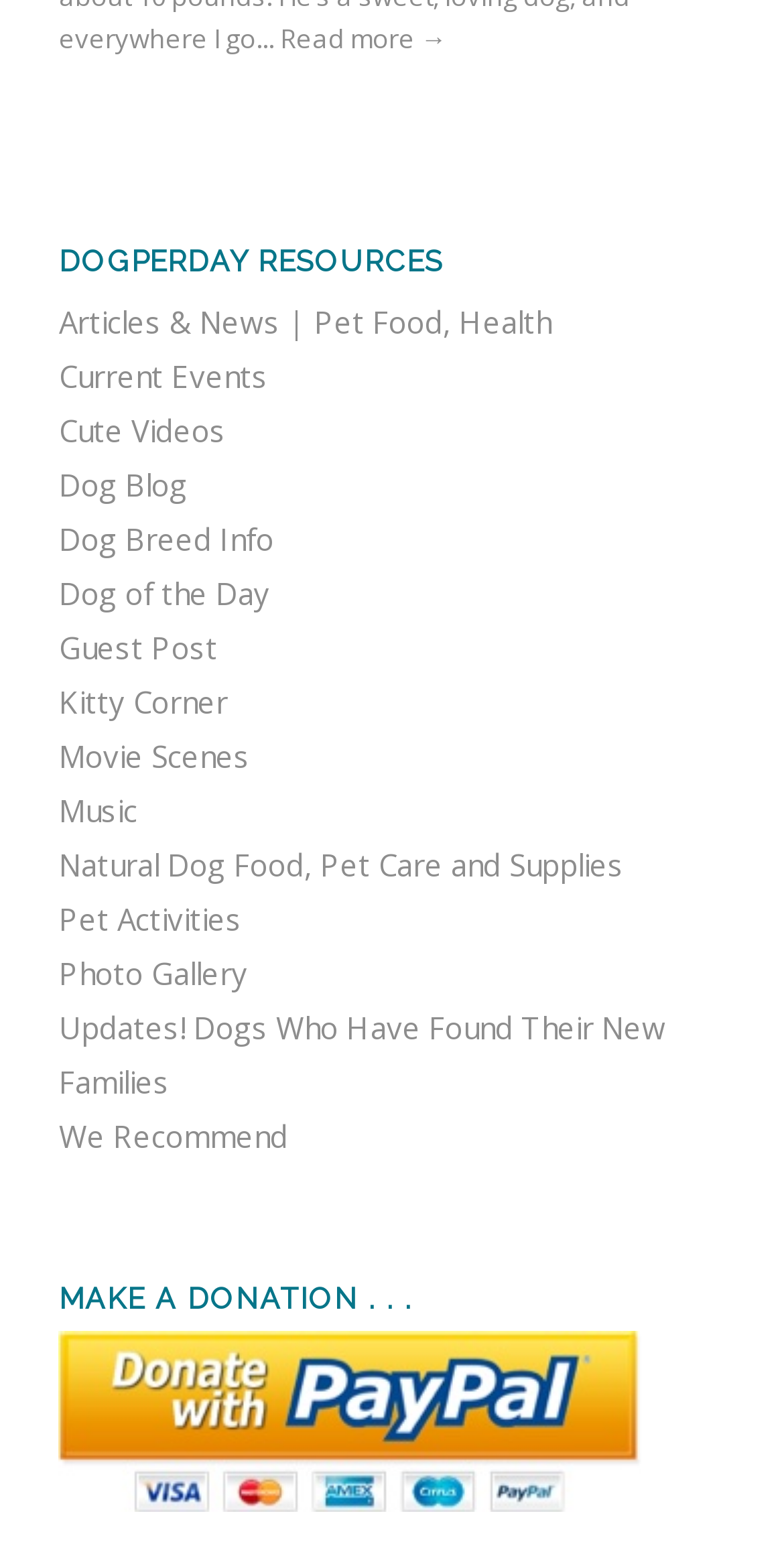Please identify the bounding box coordinates of the region to click in order to complete the given instruction: "Check out cute dog videos". The coordinates should be four float numbers between 0 and 1, i.e., [left, top, right, bottom].

[0.075, 0.264, 0.288, 0.29]